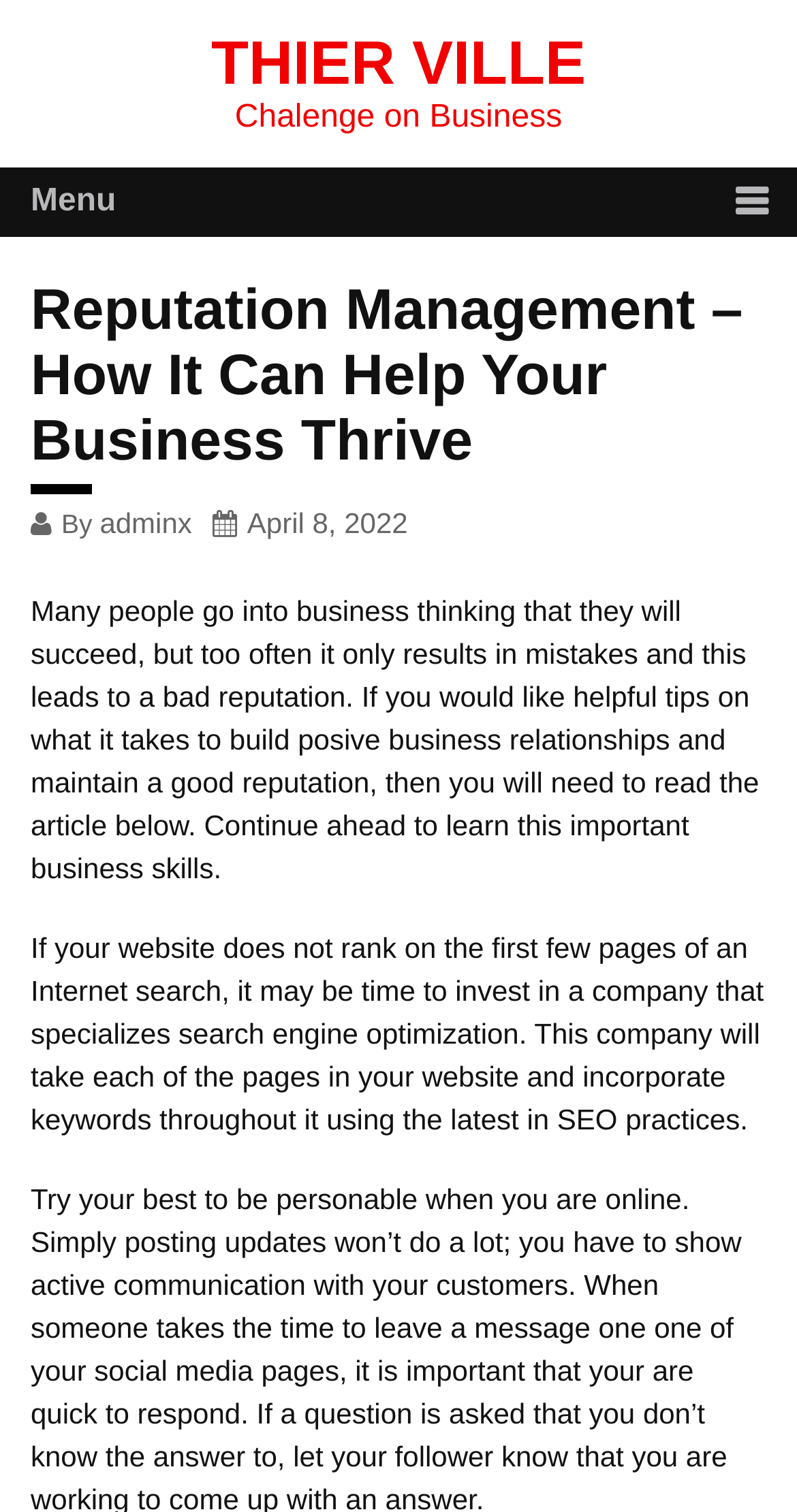Find the bounding box of the UI element described as follows: "Thier Ville".

[0.265, 0.02, 0.735, 0.065]